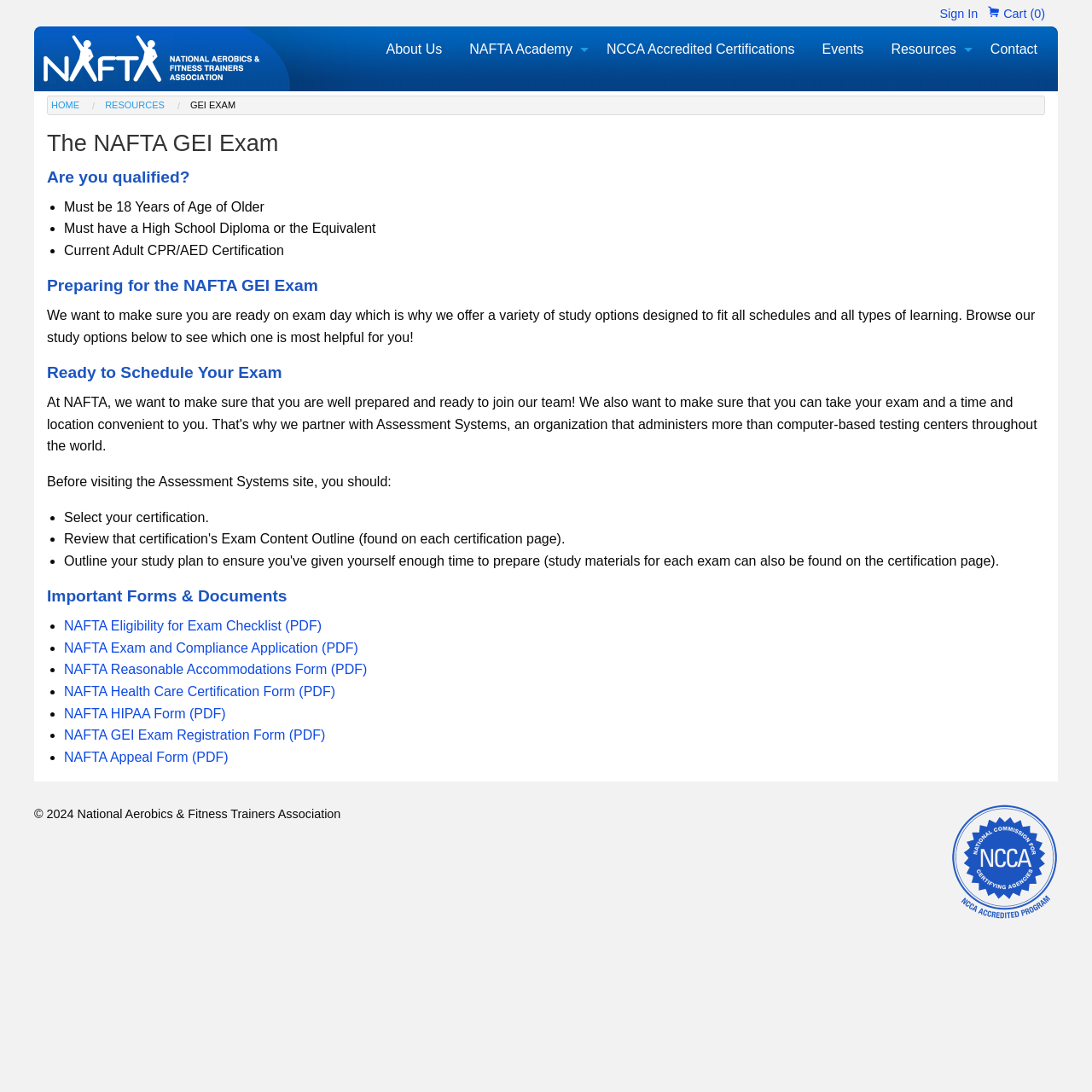What is the name of the organization offering the GEI Exam?
Provide a comprehensive and detailed answer to the question.

The webpage has a logo and multiple mentions of 'NAFTA', which stands for National Aerobics & Fitness Trainers Association, indicating that this is the organization offering the GEI Exam.